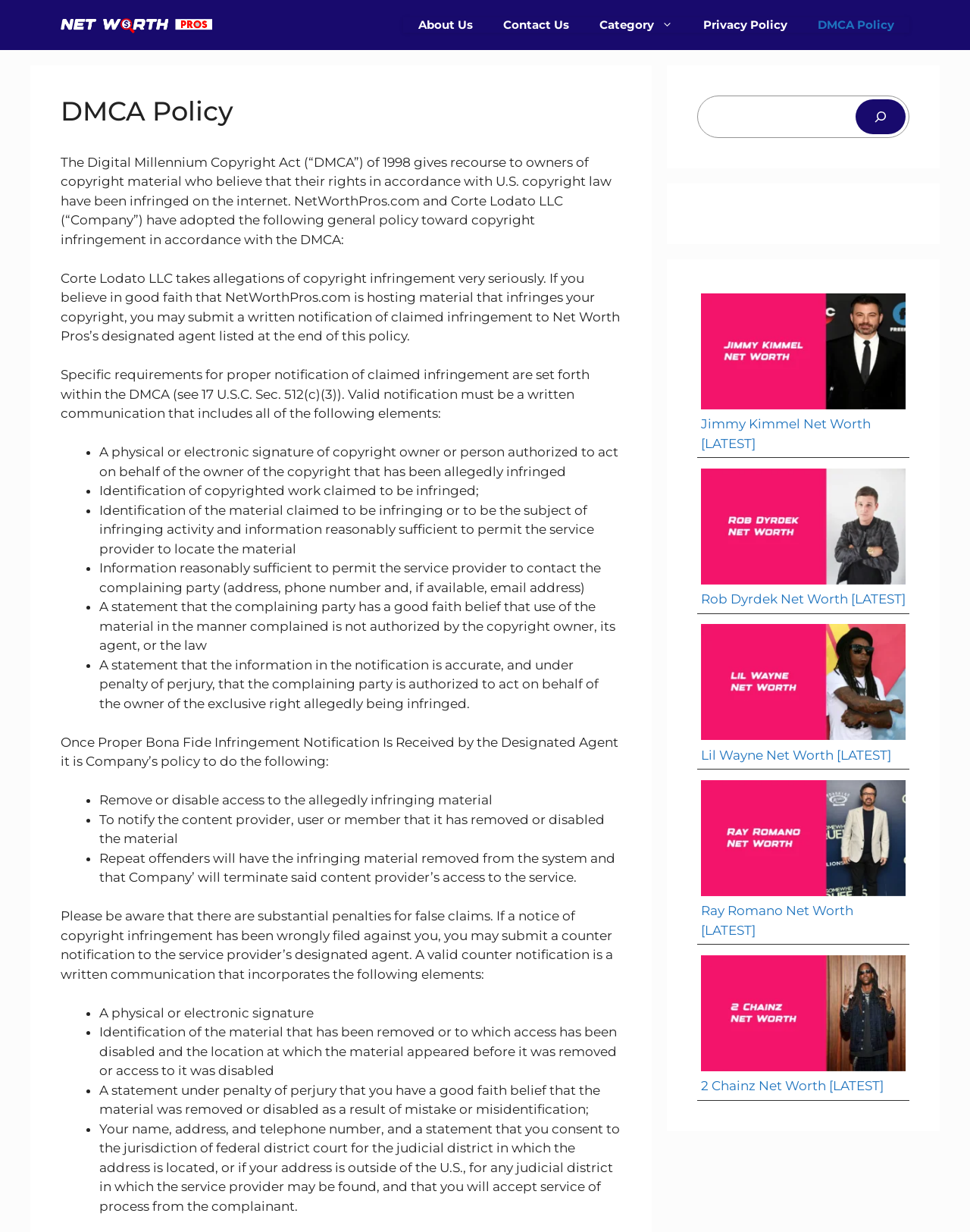Locate the bounding box for the described UI element: "name="s"". Ensure the coordinates are four float numbers between 0 and 1, formatted as [left, top, right, bottom].

[0.723, 0.08, 0.874, 0.109]